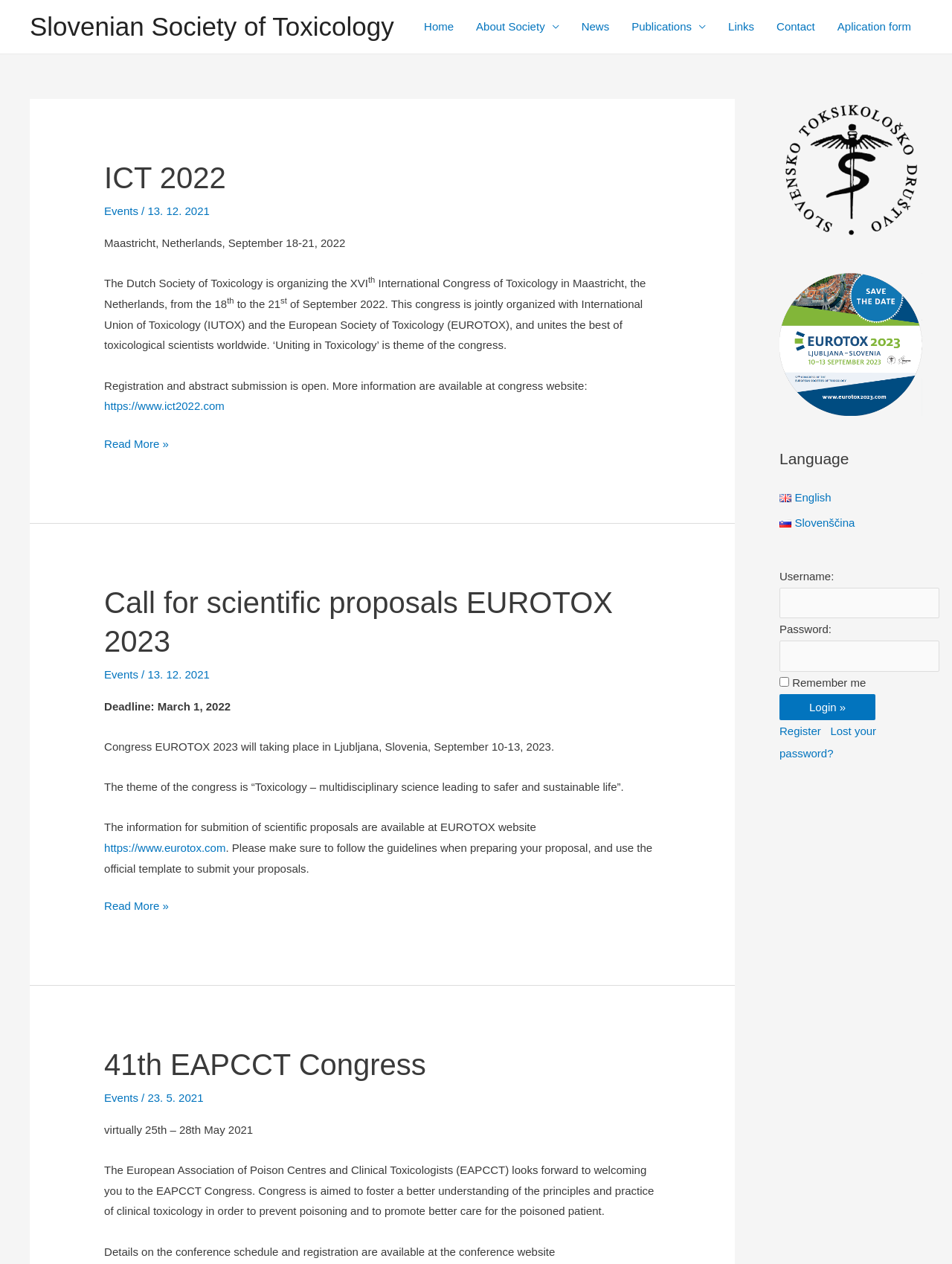What is the deadline for submitting scientific proposals for EUROTOX 2023?
Give a one-word or short-phrase answer derived from the screenshot.

March 1, 2022